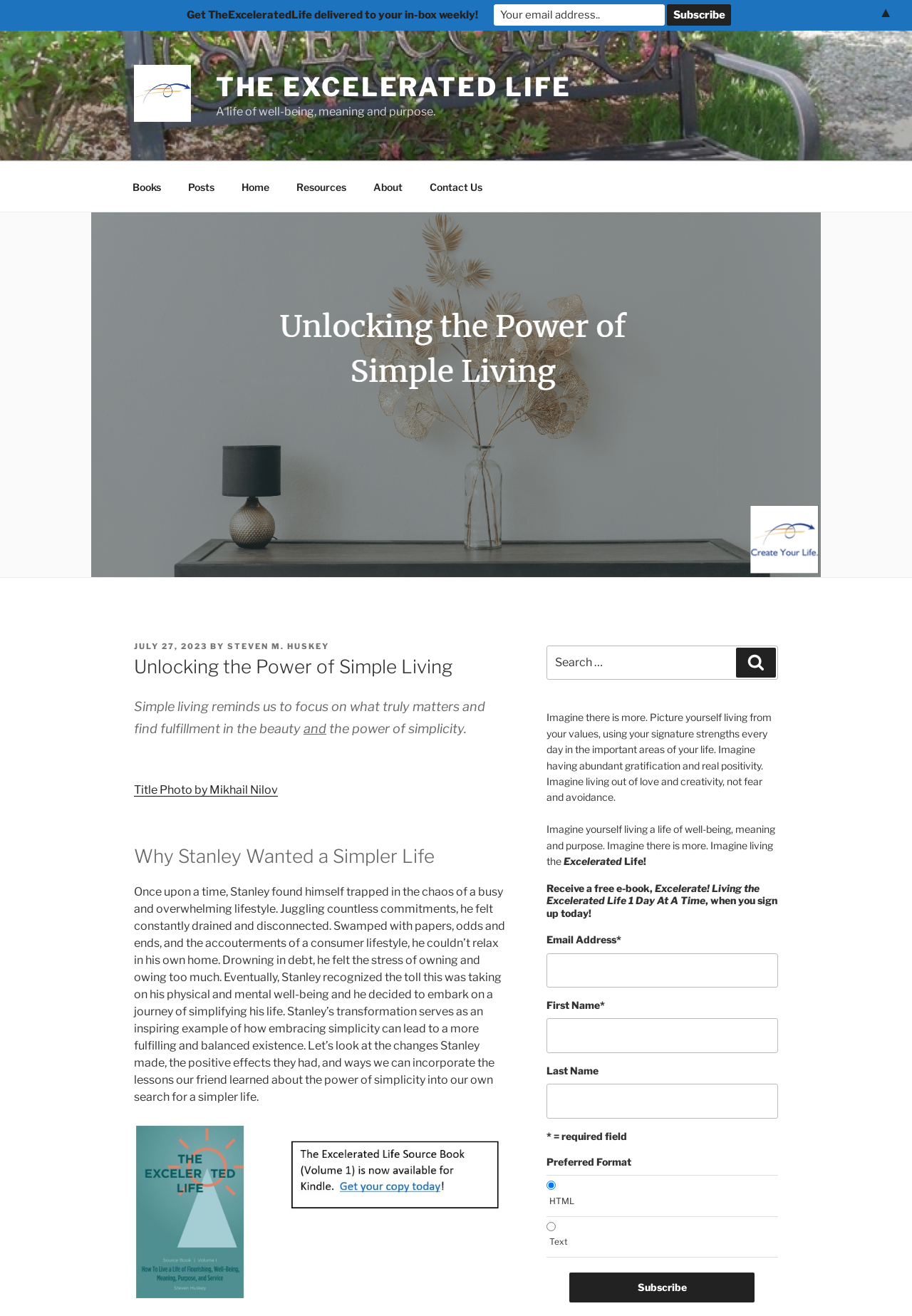Offer a meticulous description of the webpage's structure and content.

The webpage is titled "Unlocking the Power of Simple Living - The Excelerated Life" and features a prominent link to "The Excelerated Life" at the top left, accompanied by an image. Below this, there is a navigation menu with links to "Books", "Posts", "Home", "Resources", "About", and "Contact Us".

The main content of the page is divided into sections. The first section has a heading "Unlocking the Power of Simple Living" and a blockquote with a quote about the beauty and power of simplicity. Below this, there is a link to a photo credit and a heading "Why Stanley Wanted a Simpler Life".

The next section tells the story of Stanley, who was overwhelmed by his busy lifestyle and decided to simplify his life. The text describes the changes Stanley made and the positive effects they had on his well-being. This section also features a figure, likely an image, at the bottom.

To the right of the main content, there is a search bar with a label "Search for:" and a button to submit the search query. Below this, there are several paragraphs of text that describe the benefits of living a simpler life, including having abundant gratification, positivity, and living out of love and creativity.

Further down, there is a section that invites users to sign up for a free e-book, "Excelerate! Living the Excelerated Life 1 Day At A Time", by providing their email address, first name, and last name. There are also options to select a preferred format for the e-book.

At the bottom of the page, there is a call-to-action to subscribe to "The Excelerated Life" weekly newsletter, with a text box to enter an email address and a button to subscribe. There is also a button to scroll to the top of the page, marked with an upward arrow "▲".